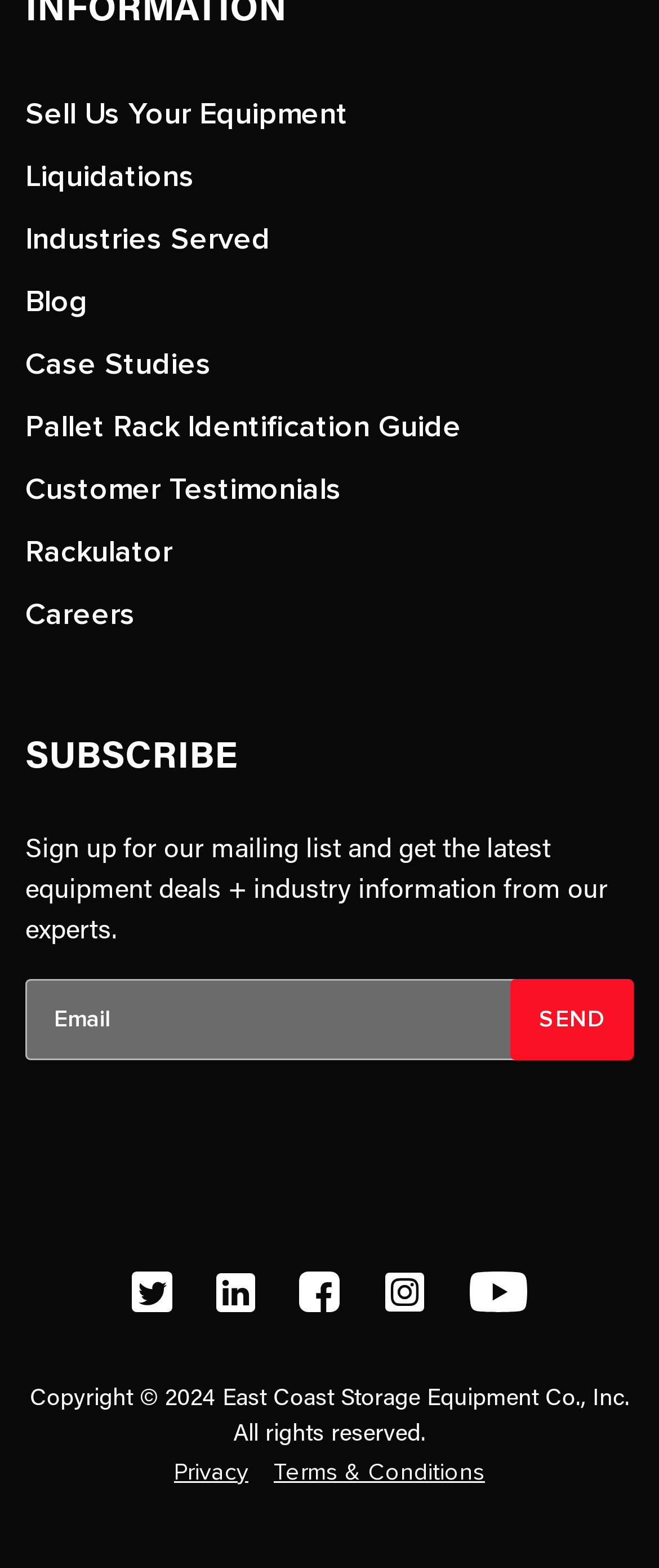How many main navigation links are present on the webpage?
Look at the screenshot and respond with one word or a short phrase.

9